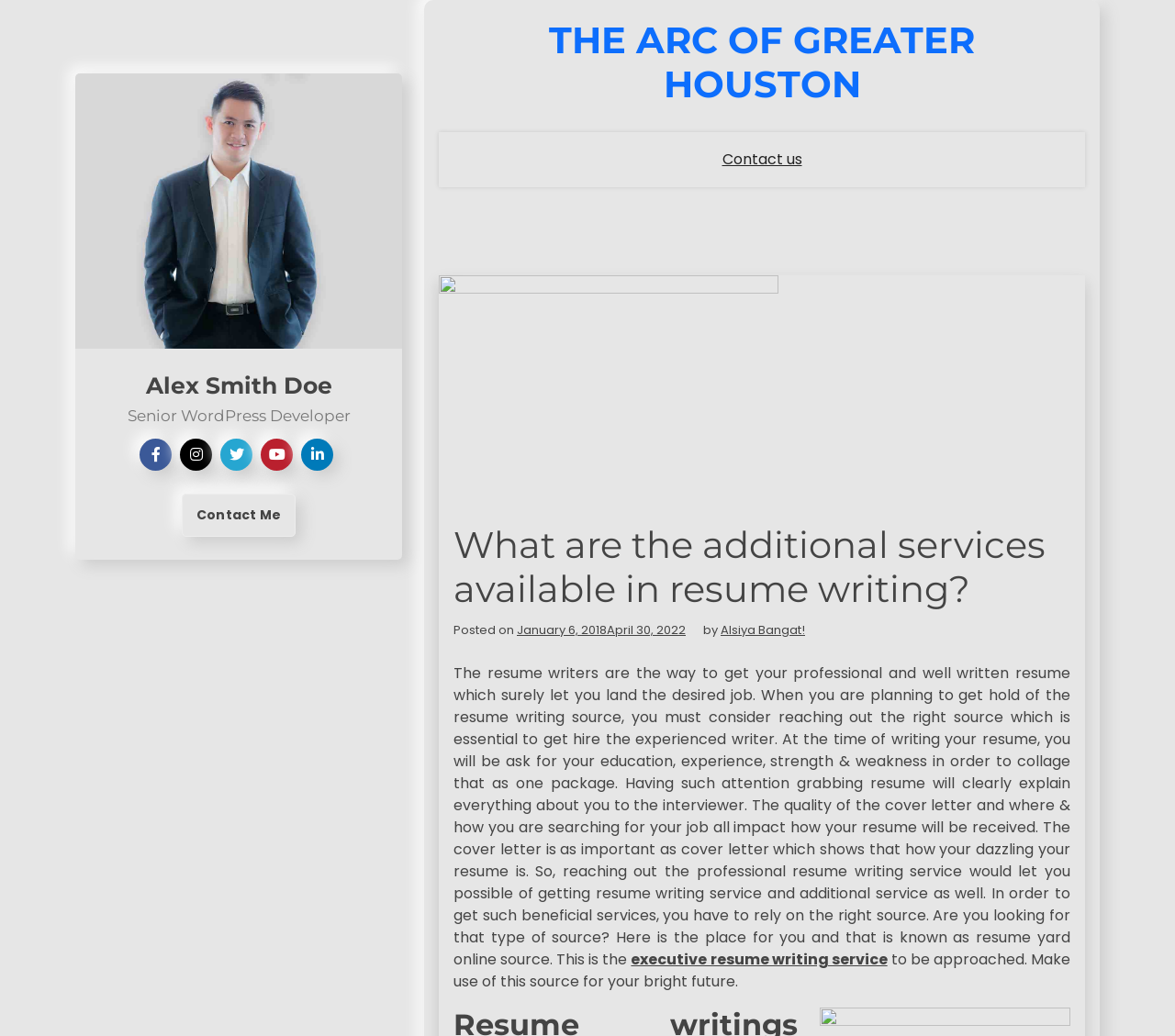How many social media links are present below the profile image? Analyze the screenshot and reply with just one word or a short phrase.

5